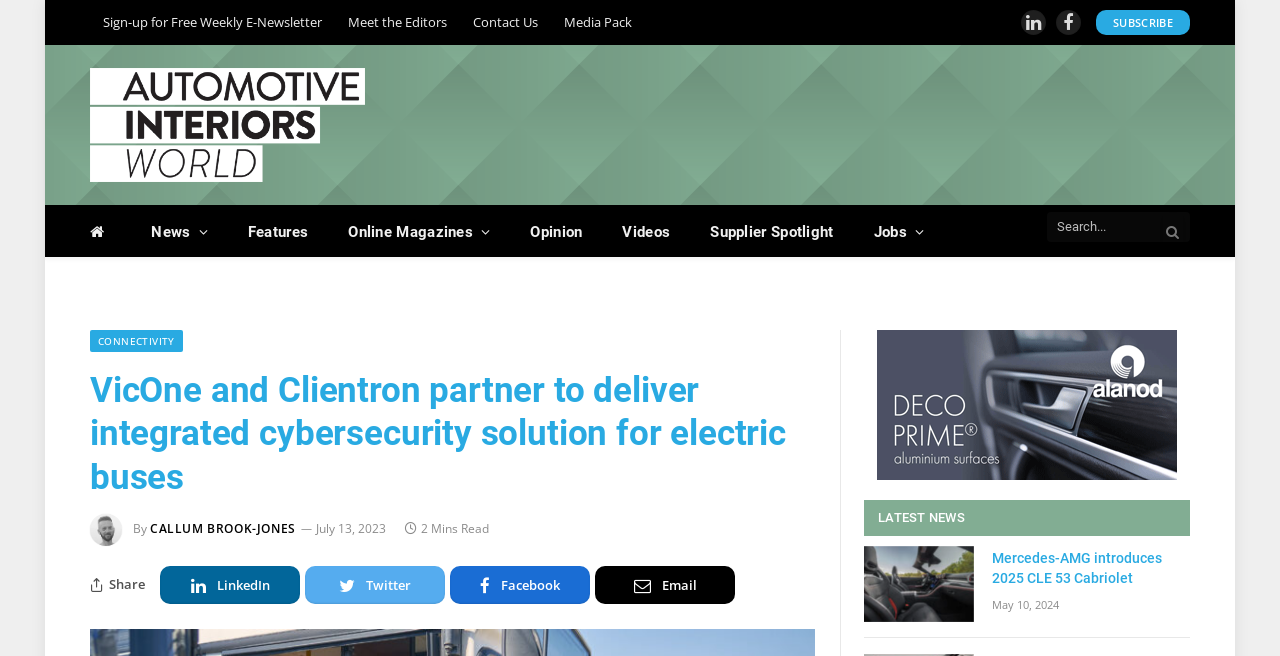Locate the bounding box coordinates of the area where you should click to accomplish the instruction: "Sign up for the free weekly e-newsletter".

[0.07, 0.0, 0.262, 0.069]